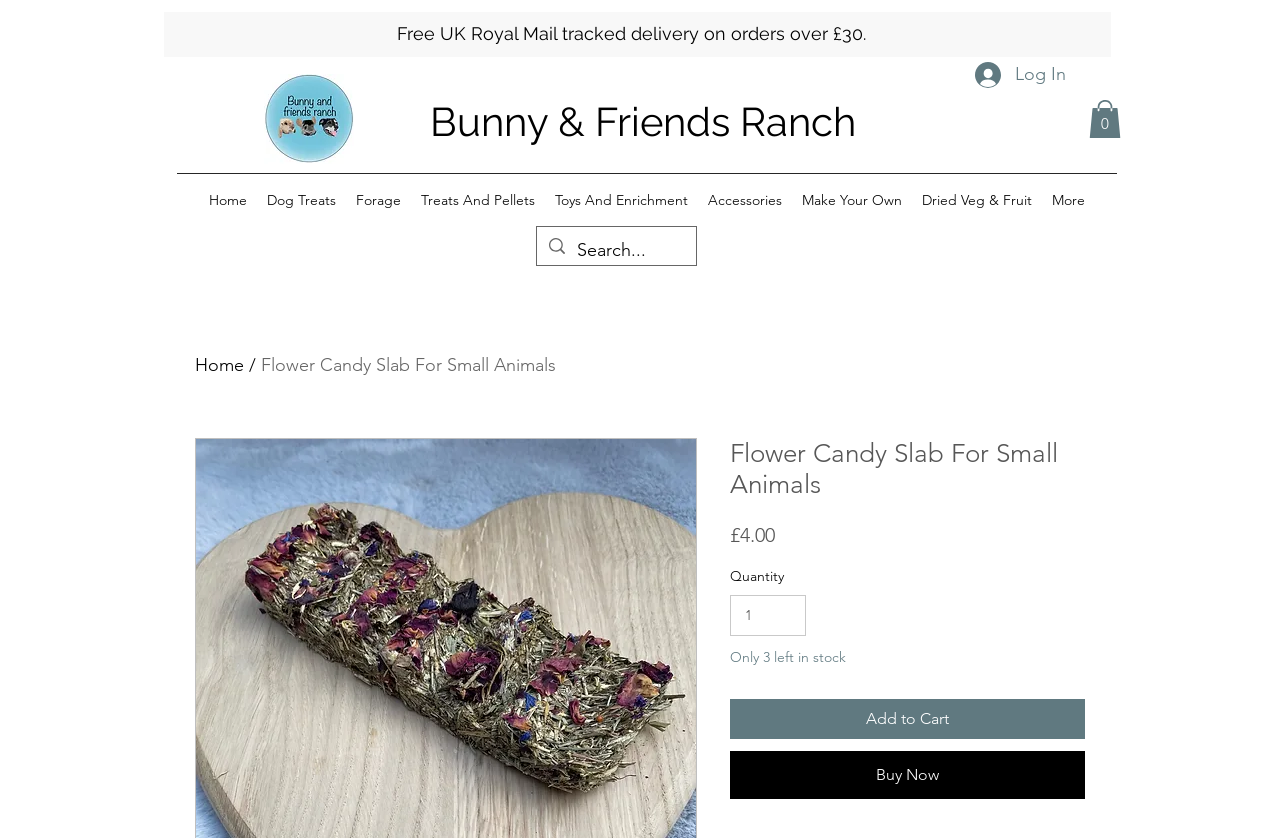Identify the bounding box coordinates of the element to click to follow this instruction: 'View 'Trip Planner''. Ensure the coordinates are four float values between 0 and 1, provided as [left, top, right, bottom].

None